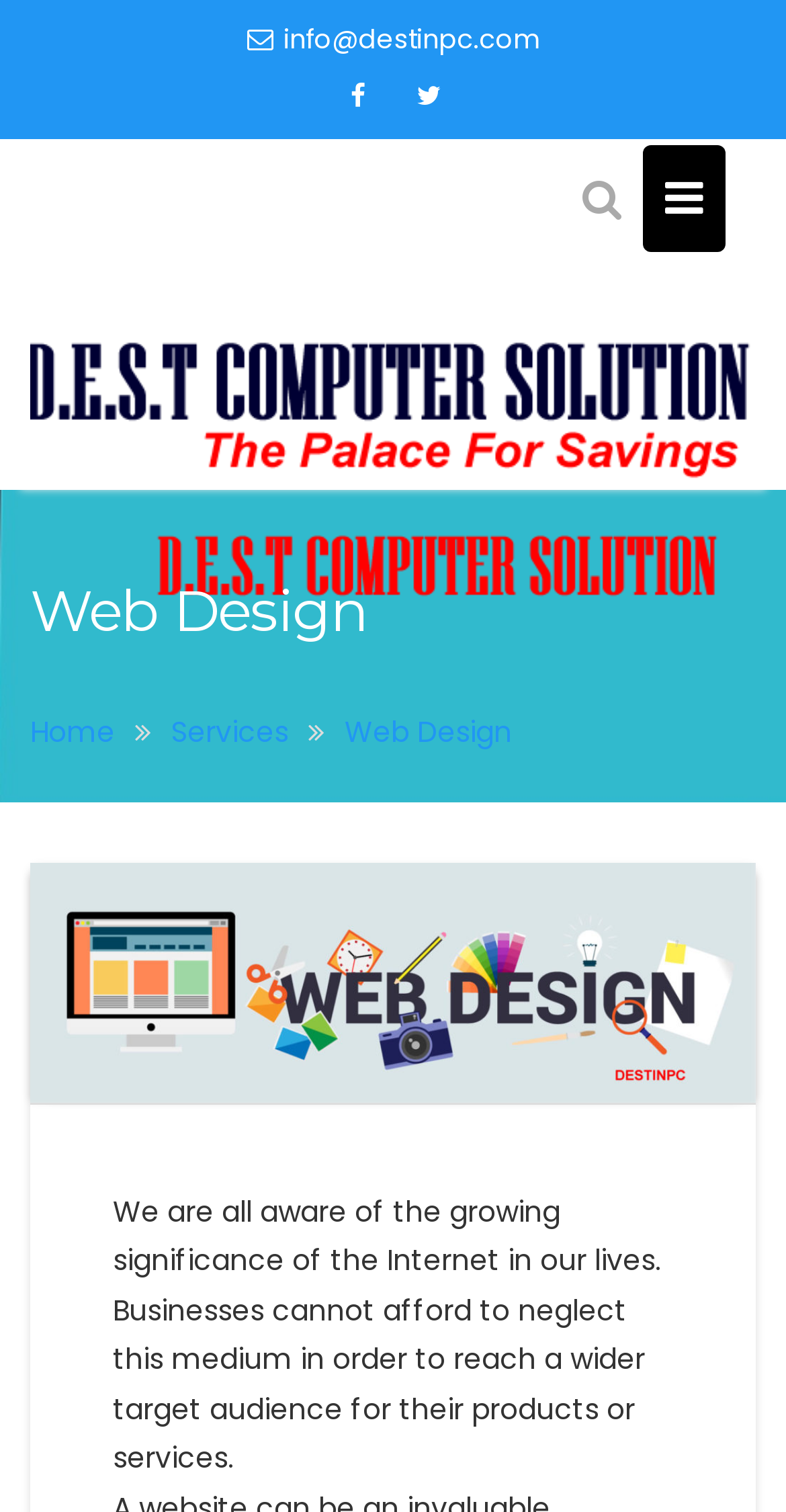Please find the bounding box coordinates (top-left x, top-left y, bottom-right x, bottom-right y) in the screenshot for the UI element described as follows: alt="D.E.S.T Computer Solution"

[0.038, 0.092, 0.962, 0.325]